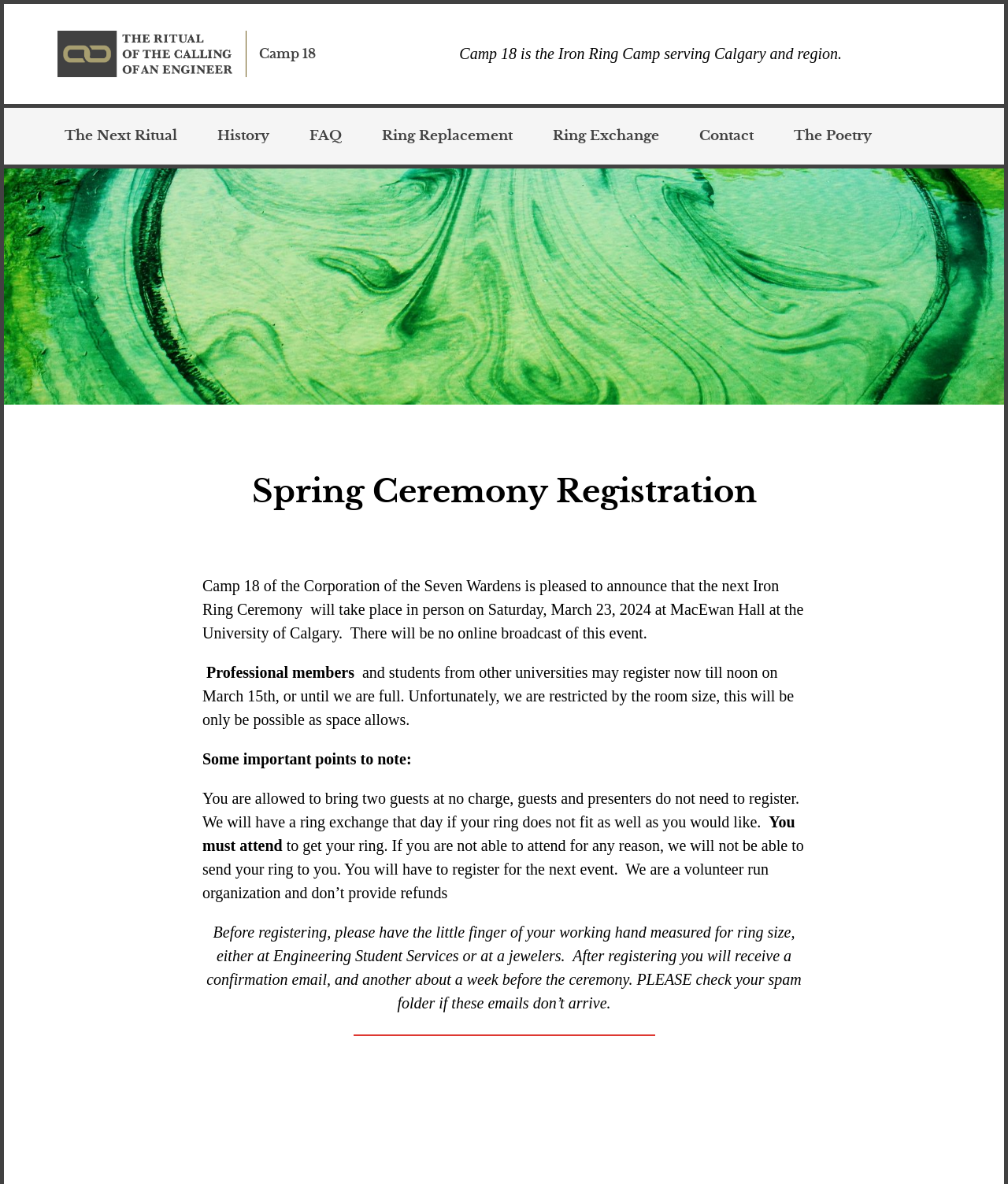Using the information in the image, give a comprehensive answer to the question: 
Where can I get my ring size measured?

The webpage instructs users to 'have the little finger of your working hand measured for ring size, either at Engineering Student Services or at a jewelers' before registering for the ceremony.